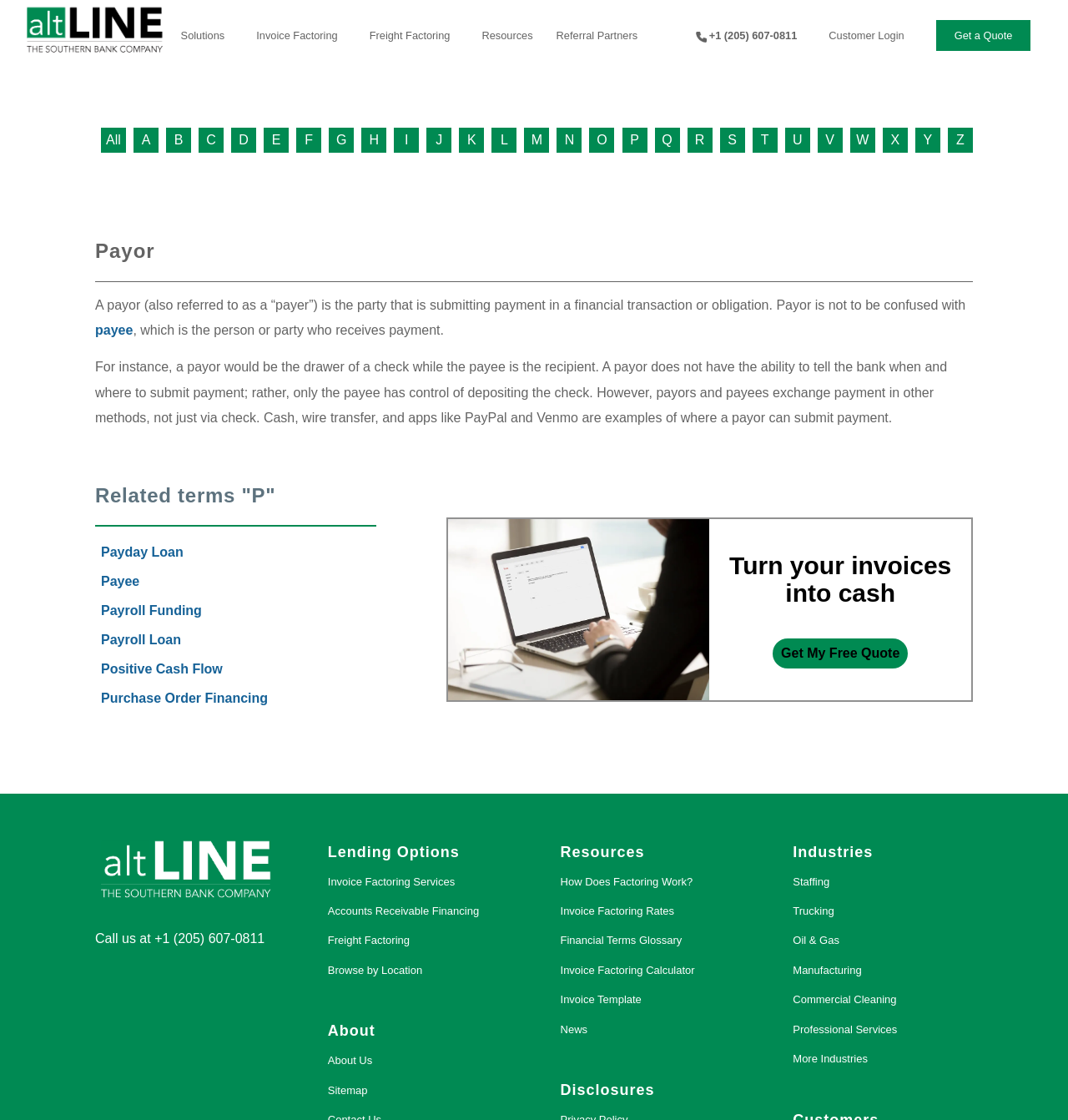What is the difference between a payor and a payee?
Utilize the image to construct a detailed and well-explained answer.

The webpage explains that a payor is the party submitting payment, while a payee is the party receiving payment. This distinction is made clear in the article section, which provides examples to illustrate the difference.